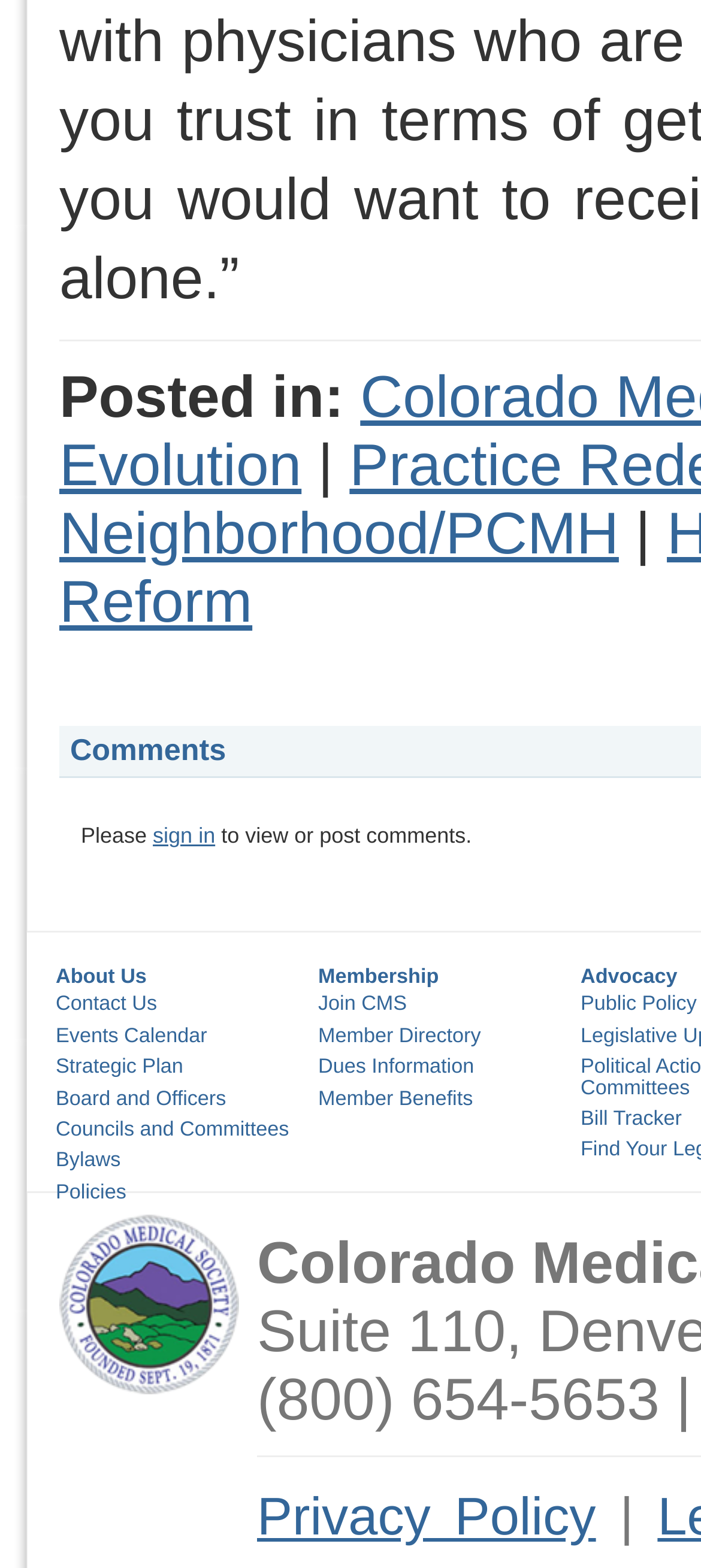What is the text above the 'sign in' link?
Based on the screenshot, answer the question with a single word or phrase.

Please